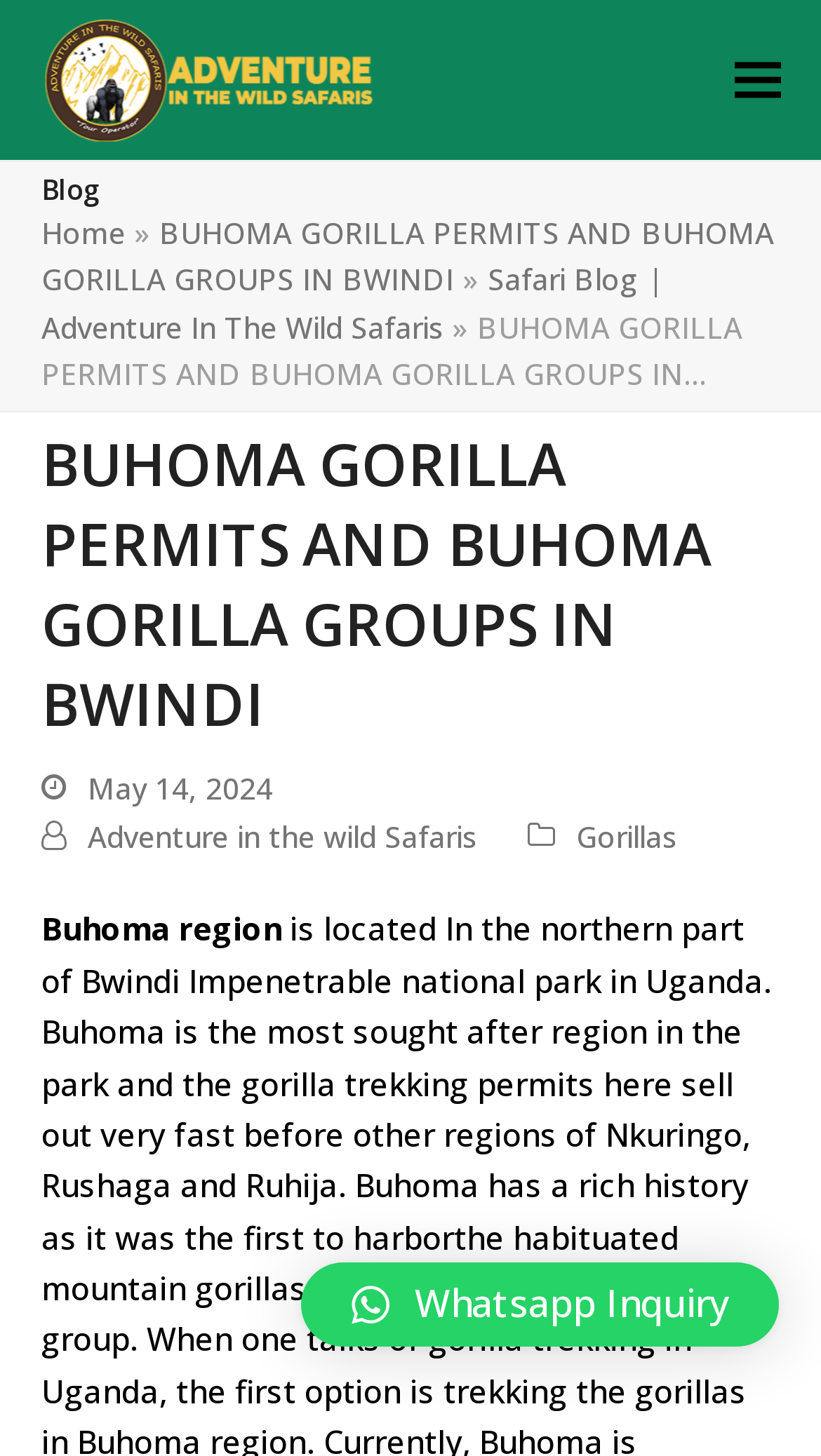What is the date mentioned on the webpage?
Please provide a single word or phrase as the answer based on the screenshot.

May 14, 2024